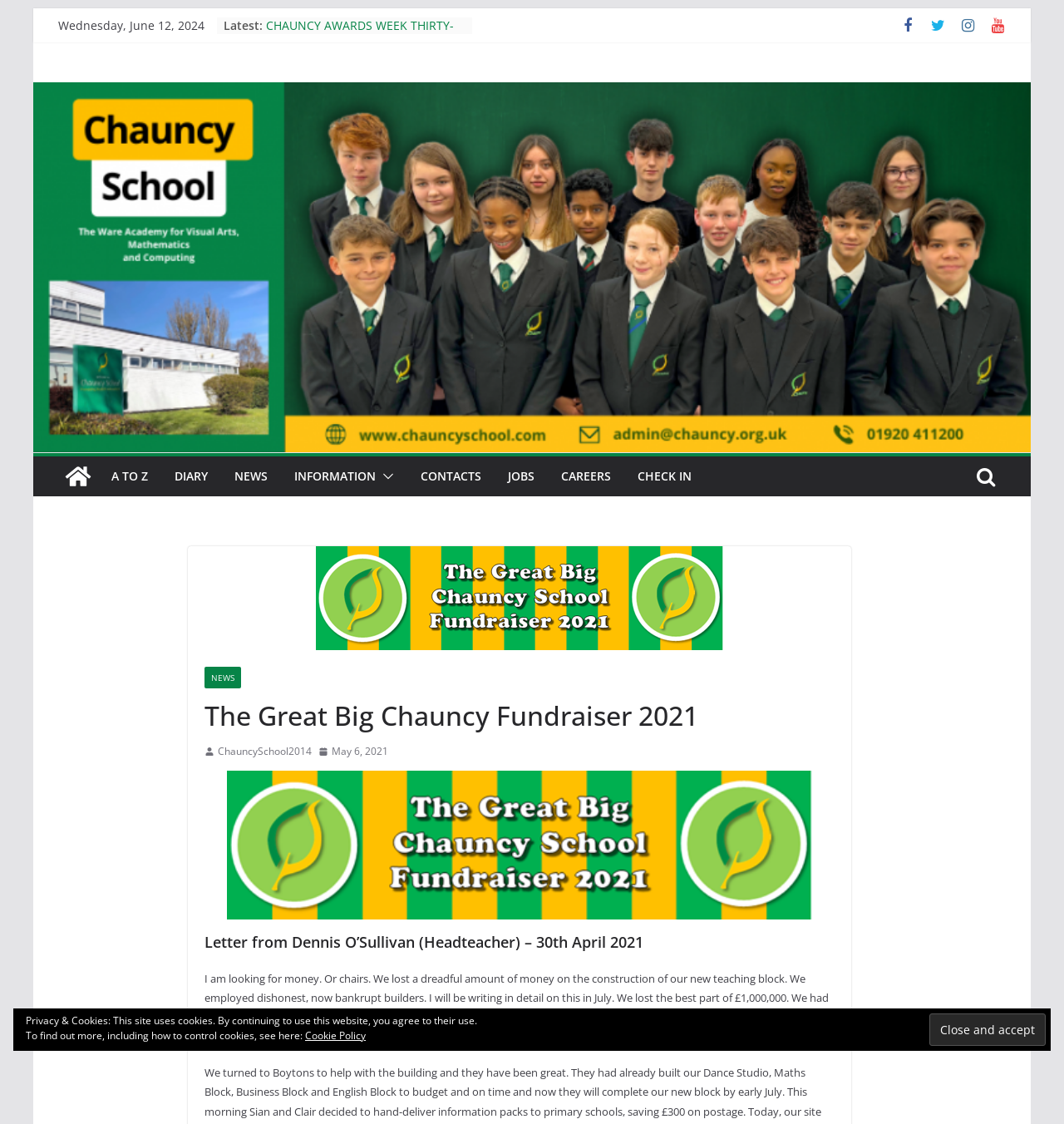Determine the bounding box coordinates for the clickable element required to fulfill the instruction: "Click the 'CHAUNCY AWARDS WEEK THIRTY-ONE MONDAY 6TH – 10TH FRIDAY MAY 2024' link". Provide the coordinates as four float numbers between 0 and 1, i.e., [left, top, right, bottom].

[0.25, 0.028, 0.427, 0.072]